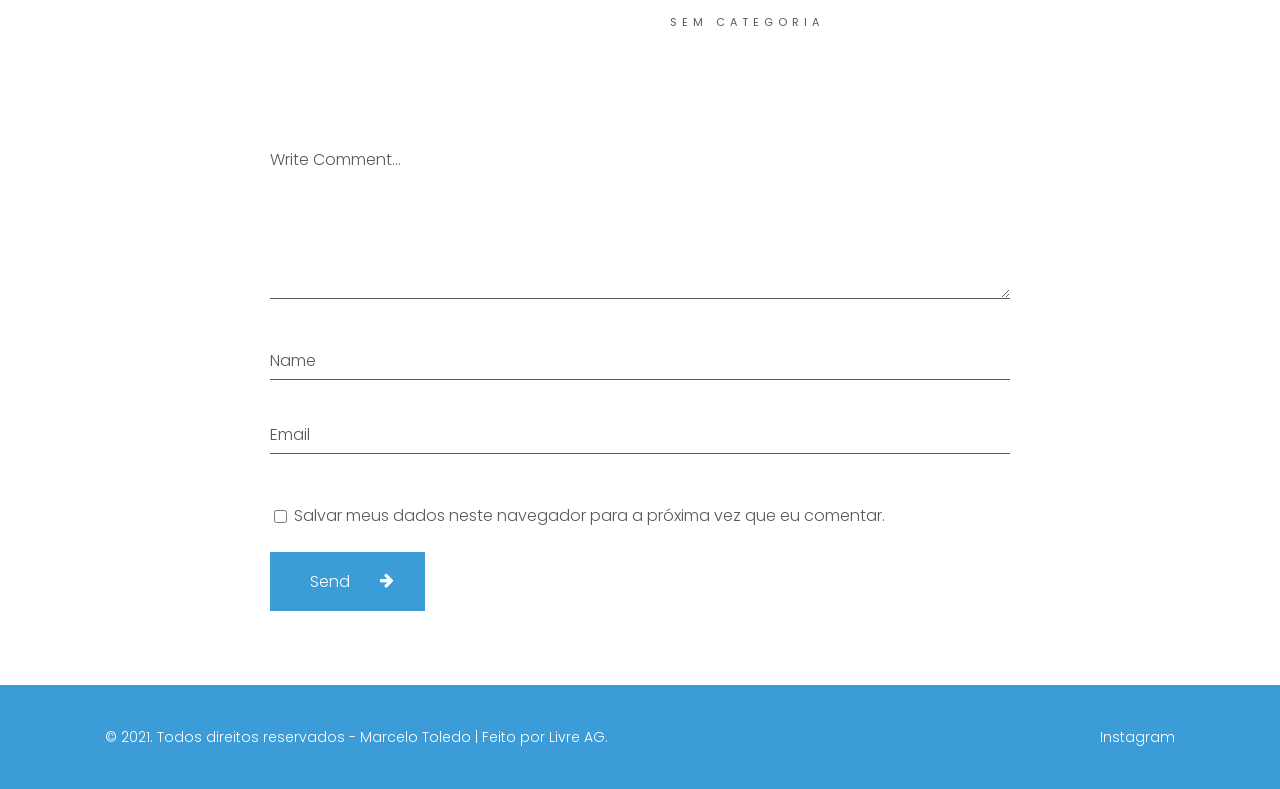Respond with a single word or phrase to the following question:
What is the purpose of the checkbox?

Save data for next comment